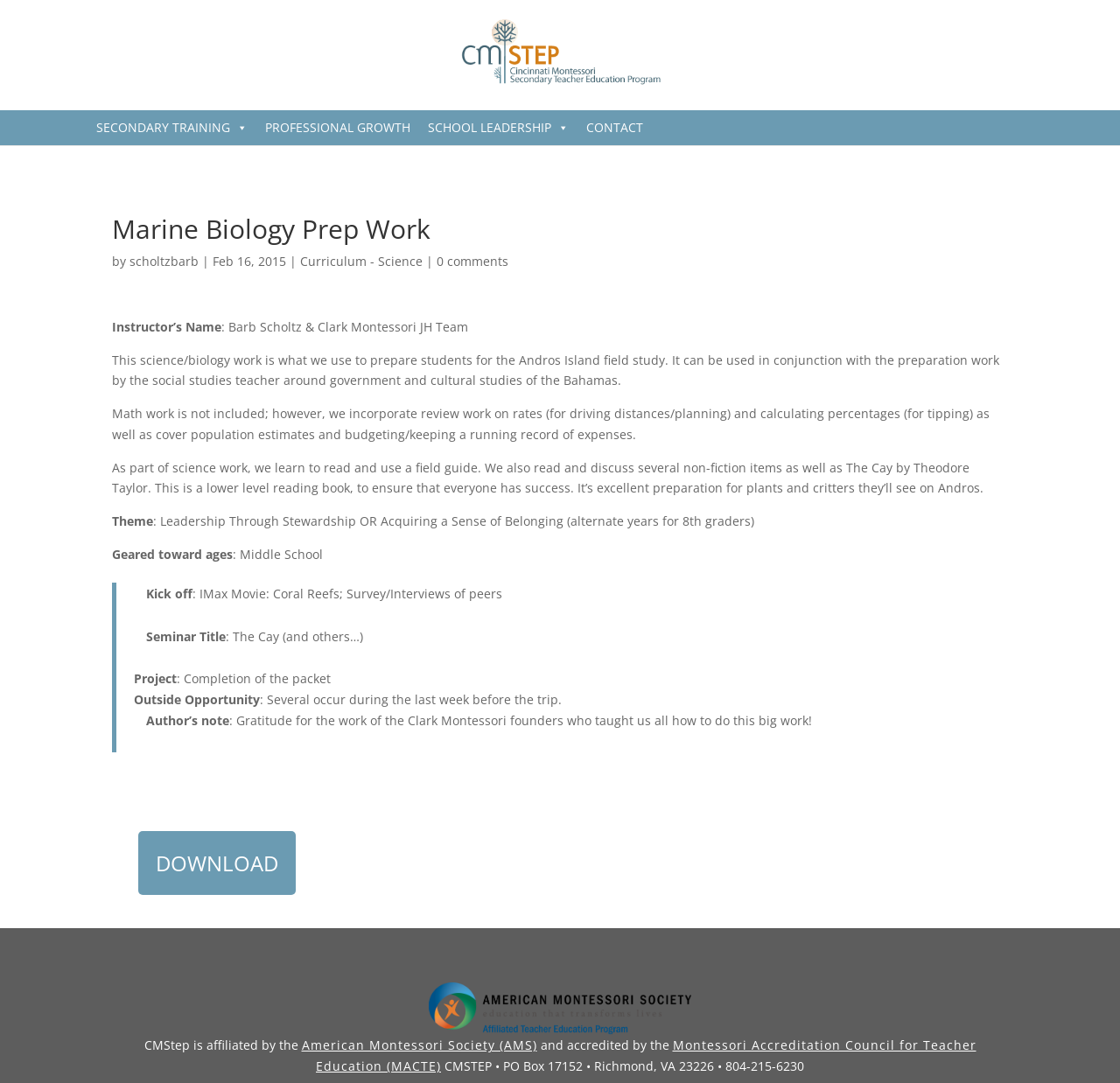Describe all significant elements and features of the webpage.

The webpage is about Marine Biology Prep Work, specifically for a school trip to Andros Island. At the top, there is a logo and a navigation menu with links to SECONDARY TRAINING, PROFESSIONAL GROWTH, SCHOOL LEADERSHIP, and CONTACT. 

Below the navigation menu, there is a main article section that takes up most of the page. The article title "Marine Biology Prep Work" is followed by the author's name "scholtzbarb" and the date "Feb 16, 2015". 

The article content is divided into several sections. The first section describes the instructor's name and the purpose of the prep work, which is to prepare students for the Andros Island field study. The following sections explain the science and math work involved, including reading and using a field guide, reading non-fiction items, and calculating rates and percentages. 

There is a blockquote section that outlines the prep work plan, including a kick-off event, seminar title, project, and outside opportunities. 

At the bottom of the page, there is a DOWNLOAD link and a section about the affiliation and accreditation of CMSTEP, which includes a logo and links to the American Montessori Society.